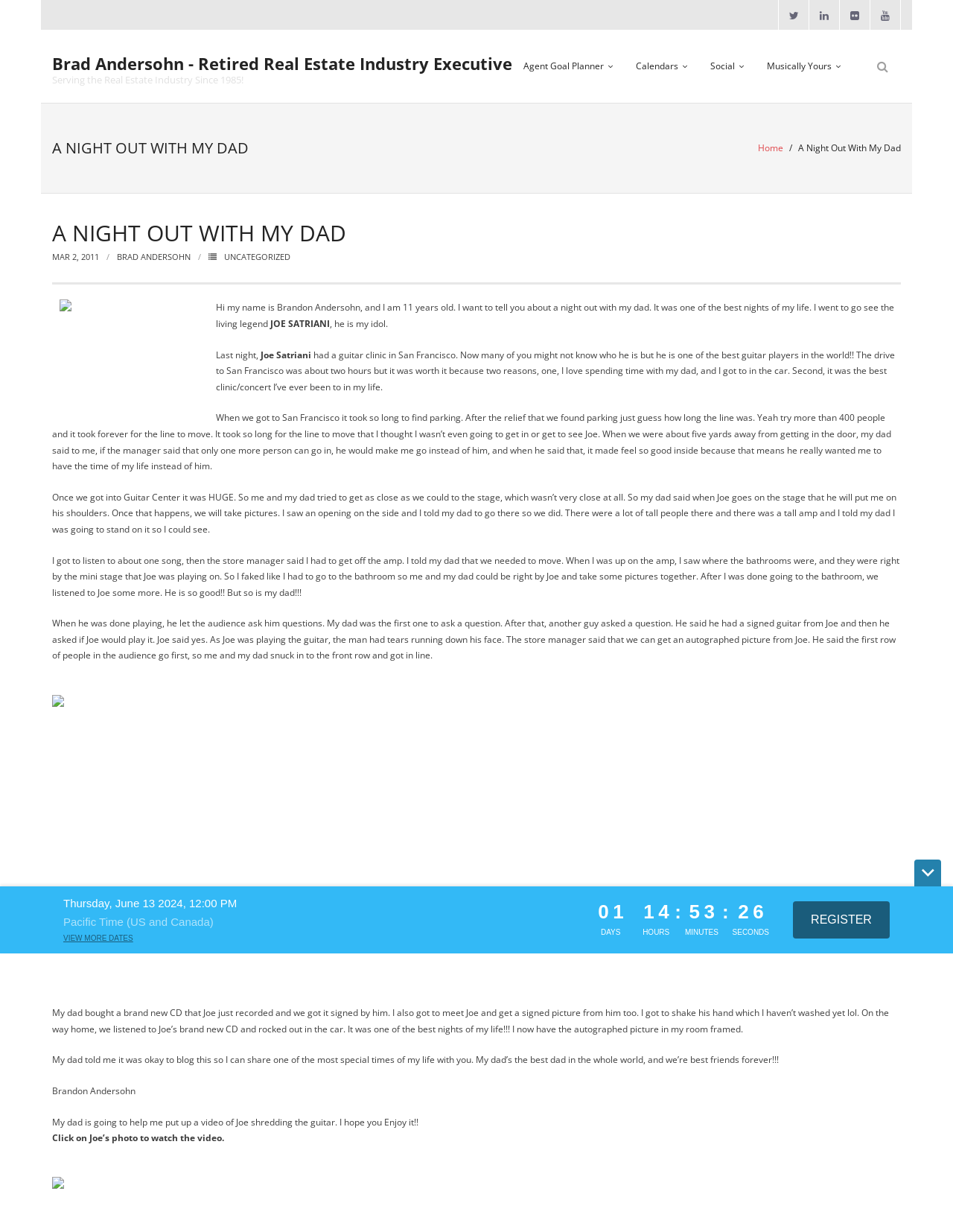Create an in-depth description of the webpage, covering main sections.

This webpage is a personal blog post titled "A Night Out With My Dad" by Brad Andersohn, a retired real estate industry executive. The page has a simple layout with a mix of text, images, and links.

At the top, there are four social media links and a search icon. Below that, there is a header section with the title of the blog post and a link to the author's profile.

The main content of the page is a personal story written by Brandon Andersohn, the author's 11-year-old son. The story is about a special night out with his dad, where they attended a guitar clinic and concert by Joe Satriani in San Francisco. The text is divided into several paragraphs, with some images and a video link scattered throughout.

On the right side of the page, there is a sidebar with a calendar countdown timer, showing the time remaining until a specific event. Below that, there are some links and a button to register for an event.

At the bottom of the page, there is a footer section with some additional links and a copyright notice. Overall, the page has a clean and simple design, with a focus on the personal story and the author's experience.